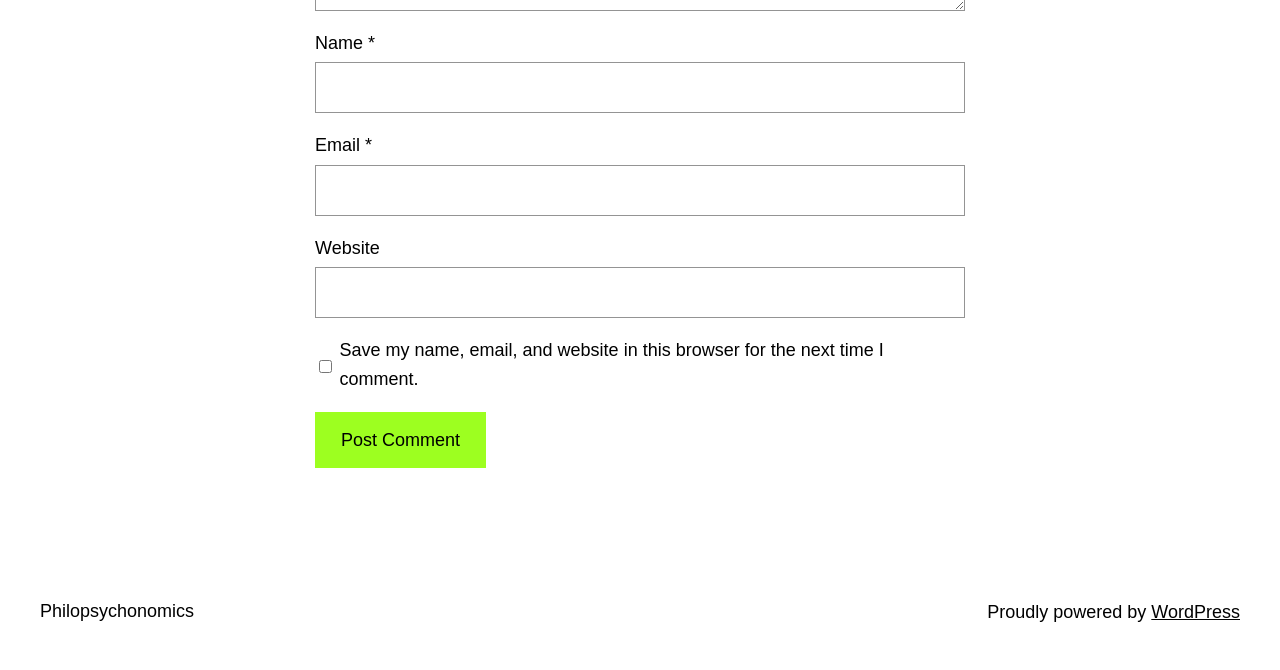What is the link 'Philopsychonomics'?
Please provide a full and detailed response to the question.

The link 'Philopsychonomics' has a bounding box coordinate of [0.031, 0.898, 0.152, 0.927], indicating it is a link to the website 'Philopsychonomics'.